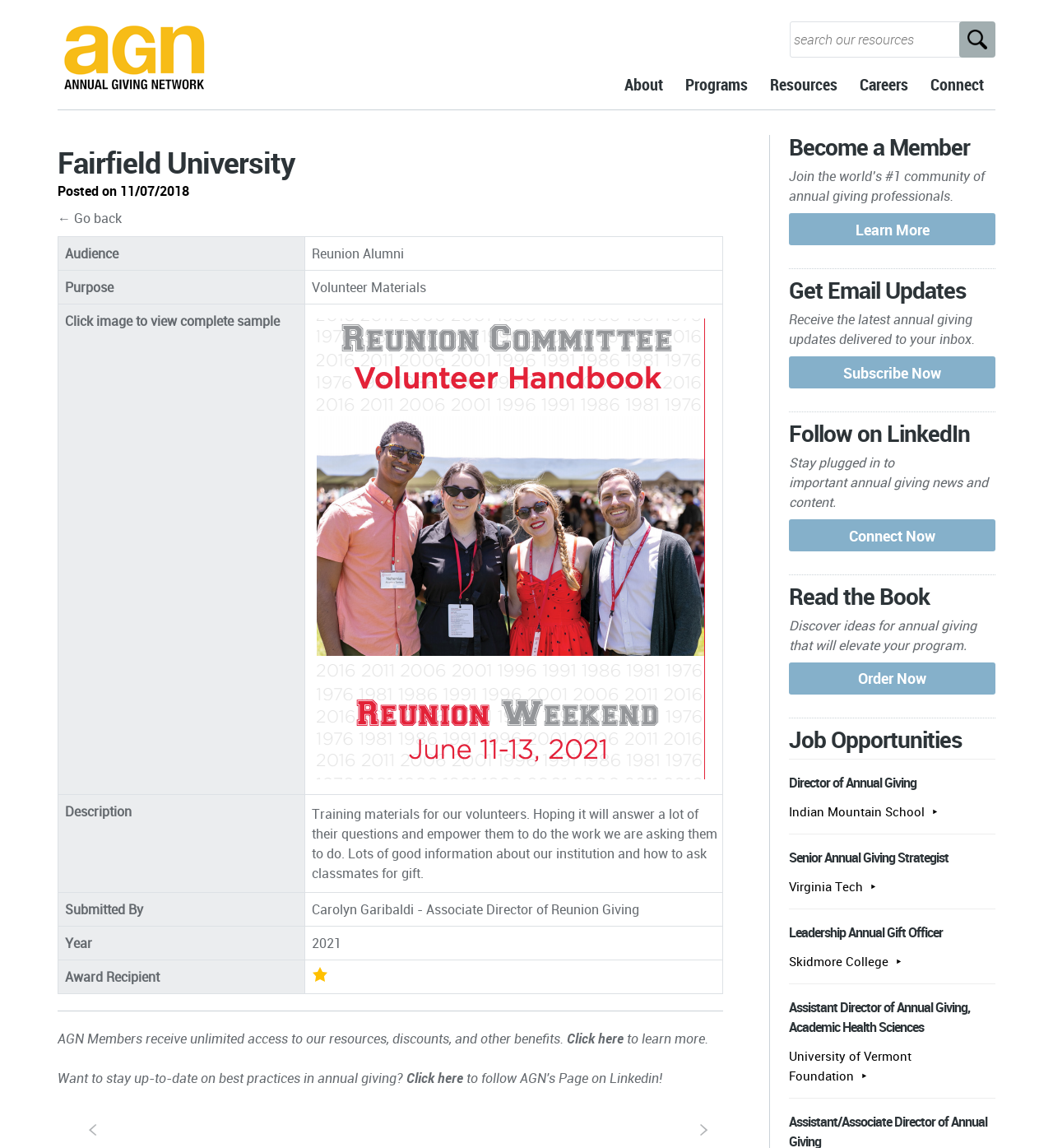Locate the bounding box coordinates of the element that should be clicked to fulfill the instruction: "Learn more about membership".

[0.749, 0.193, 0.945, 0.208]